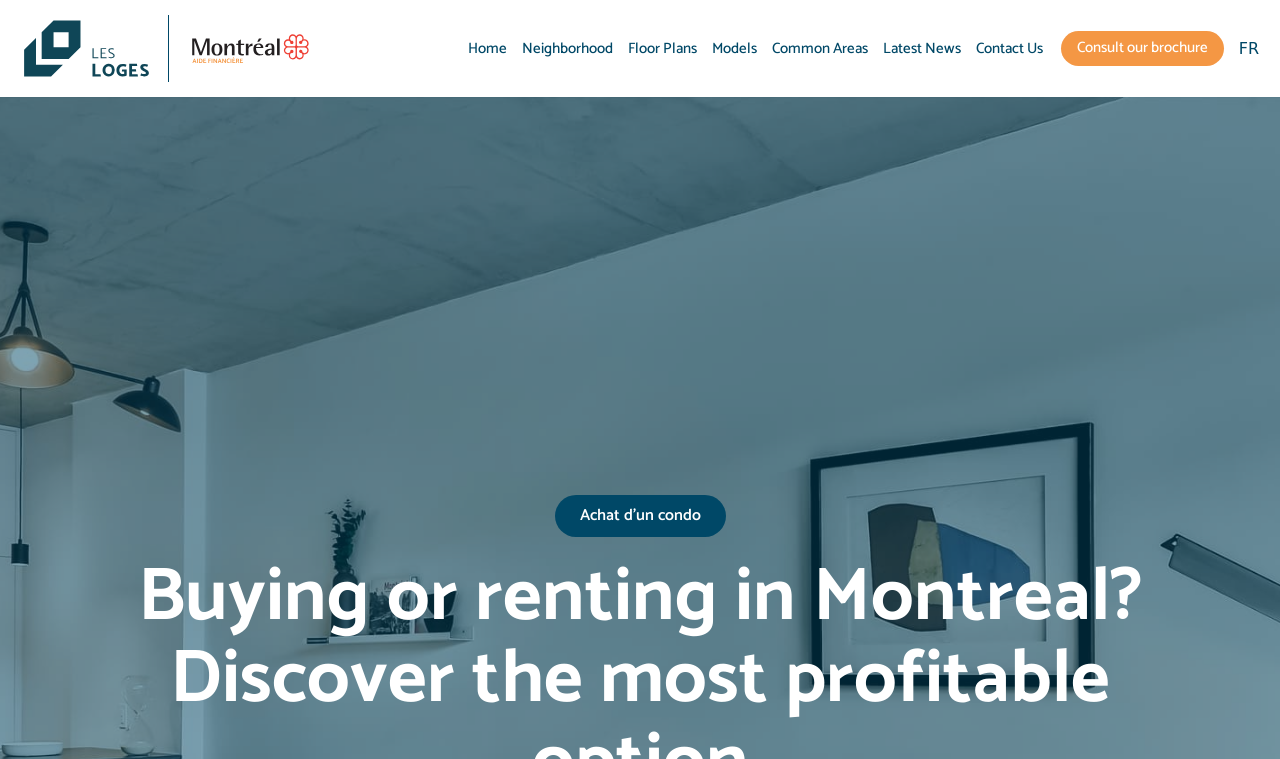What language option is available on the top right?
Please answer the question with a single word or phrase, referencing the image.

FR